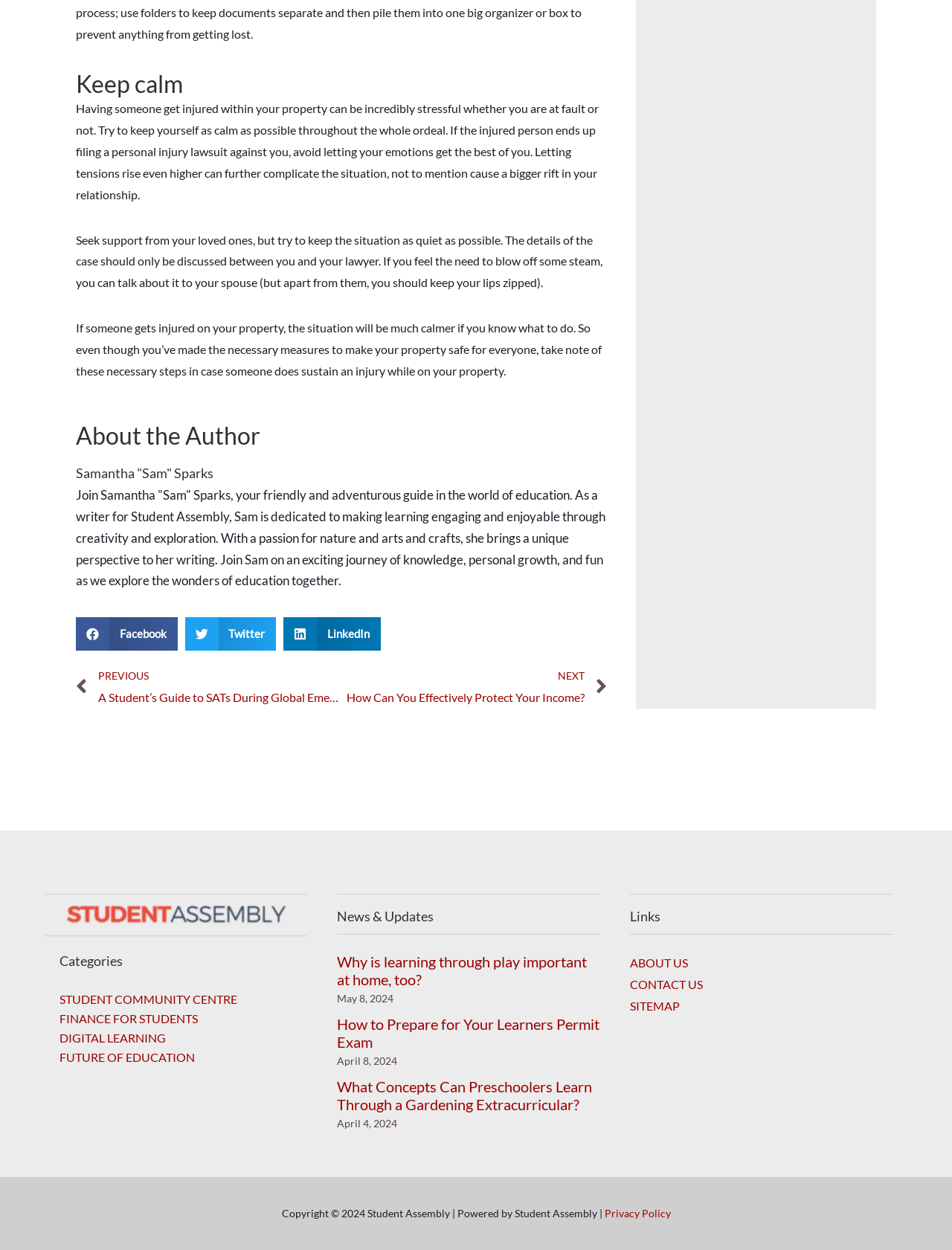Identify the bounding box for the given UI element using the description provided. Coordinates should be in the format (top-left x, top-left y, bottom-right x, bottom-right y) and must be between 0 and 1. Here is the description: Twitter

[0.194, 0.494, 0.29, 0.52]